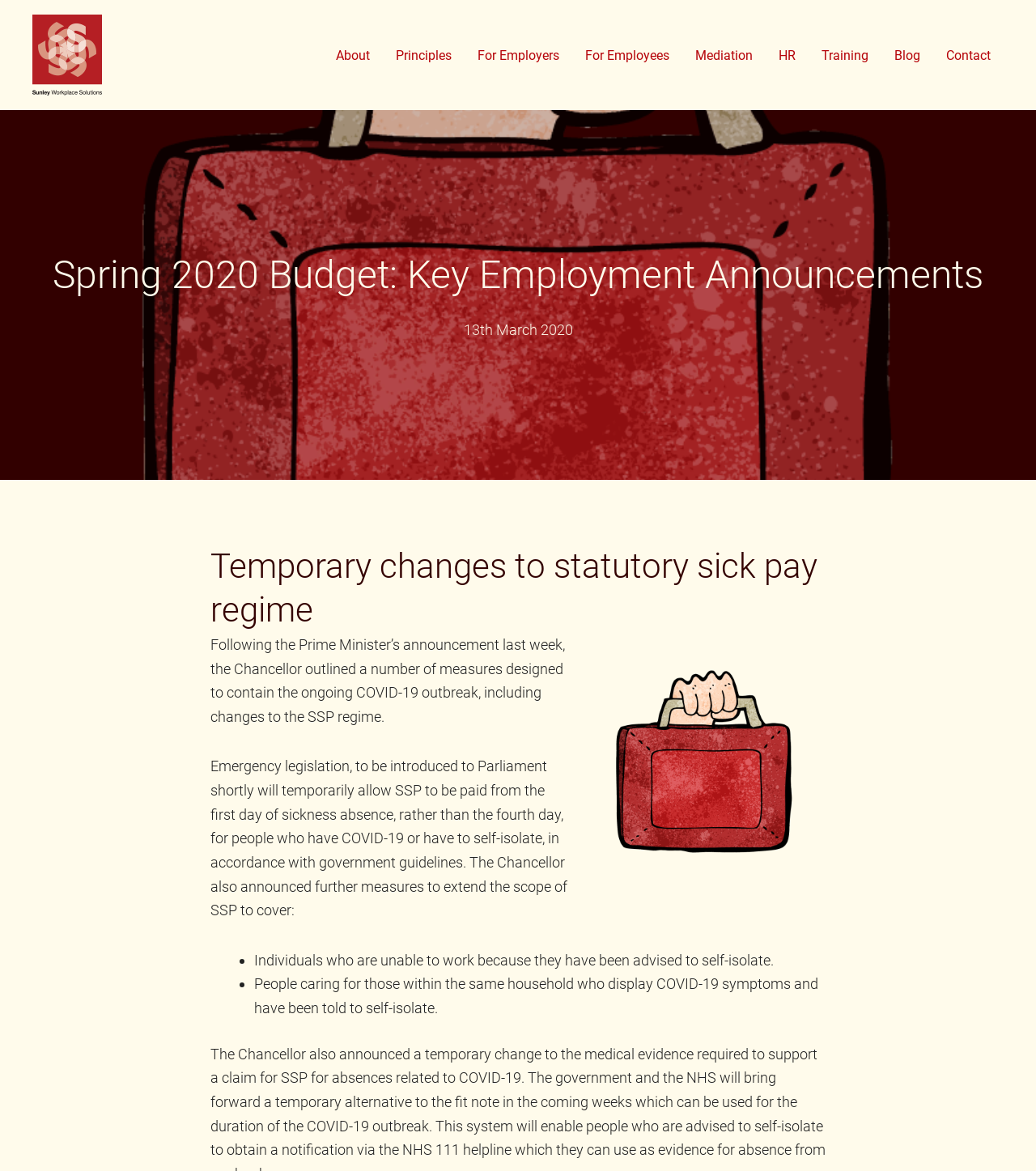Give a detailed overview of the webpage's appearance and contents.

The webpage is about the Spring 2020 Budget and its key employment announcements, specifically focusing on the measures to contain the COVID-19 pandemic. At the top left of the page, there is a link to "Sunley Workplace Solutions" accompanied by an image with the same name. 

Below the image, there is a navigation menu with links to various sections of the website, including "About", "Principles", "For Employers", "For Employees", "Mediation", "HR", "Training", "Blog", and "Contact". These links are arranged horizontally across the page.

The main content of the page starts with a heading that reads "Spring 2020 Budget: Key Employment Announcements". Below this heading, there is a date "13th March 2020" displayed. 

Further down, there is a subheading "Temporary changes to statutory sick pay regime" followed by a figure. Below the figure, there is a paragraph of text explaining the changes to the statutory sick pay regime, including the introduction of emergency legislation to allow SSP to be paid from the first day of sickness absence for people with COVID-19 or those who have to self-isolate.

The text continues with a list of measures to extend the scope of SSP, including individuals who are unable to work because they have been advised to self-isolate and people caring for those within the same household who display COVID-19 symptoms and have been told to self-isolate.